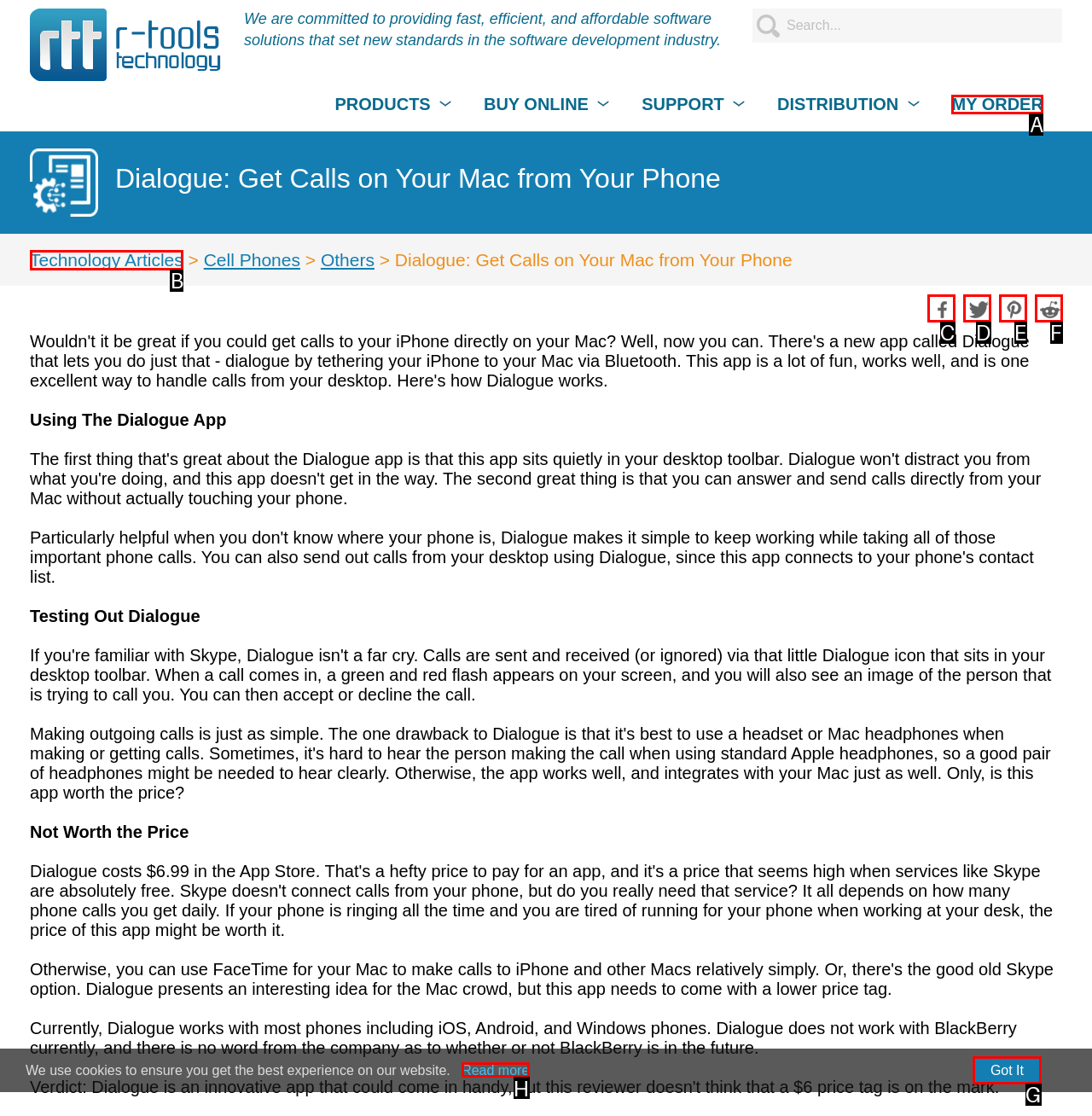Match the description: Read more to one of the options shown. Reply with the letter of the best match.

H